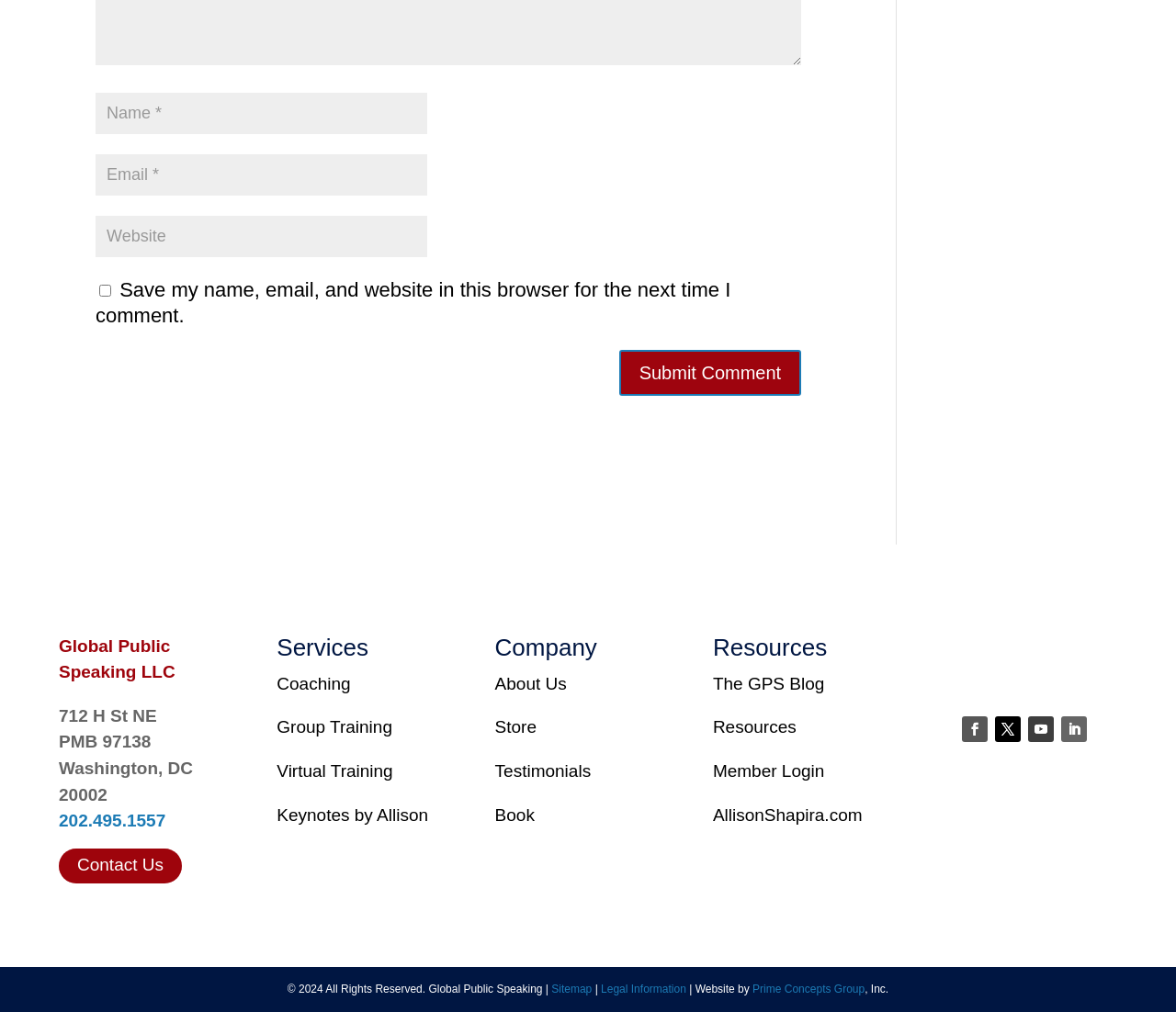Provide a short, one-word or phrase answer to the question below:
What is the address of the company?

712 H St NE, PMB 97138, Washington, DC 20002